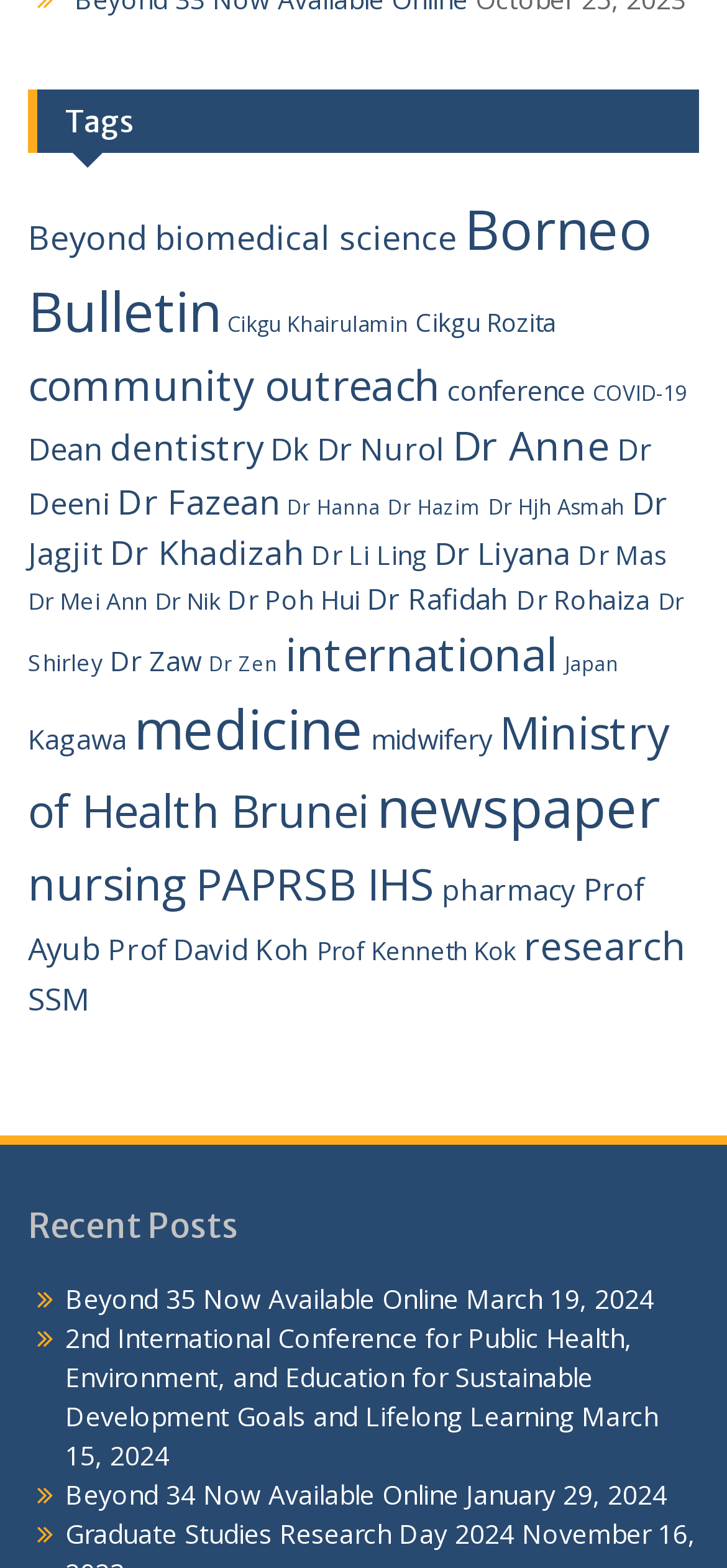Provide the bounding box coordinates of the UI element that matches the description: "aria-label="Quick actions"".

None